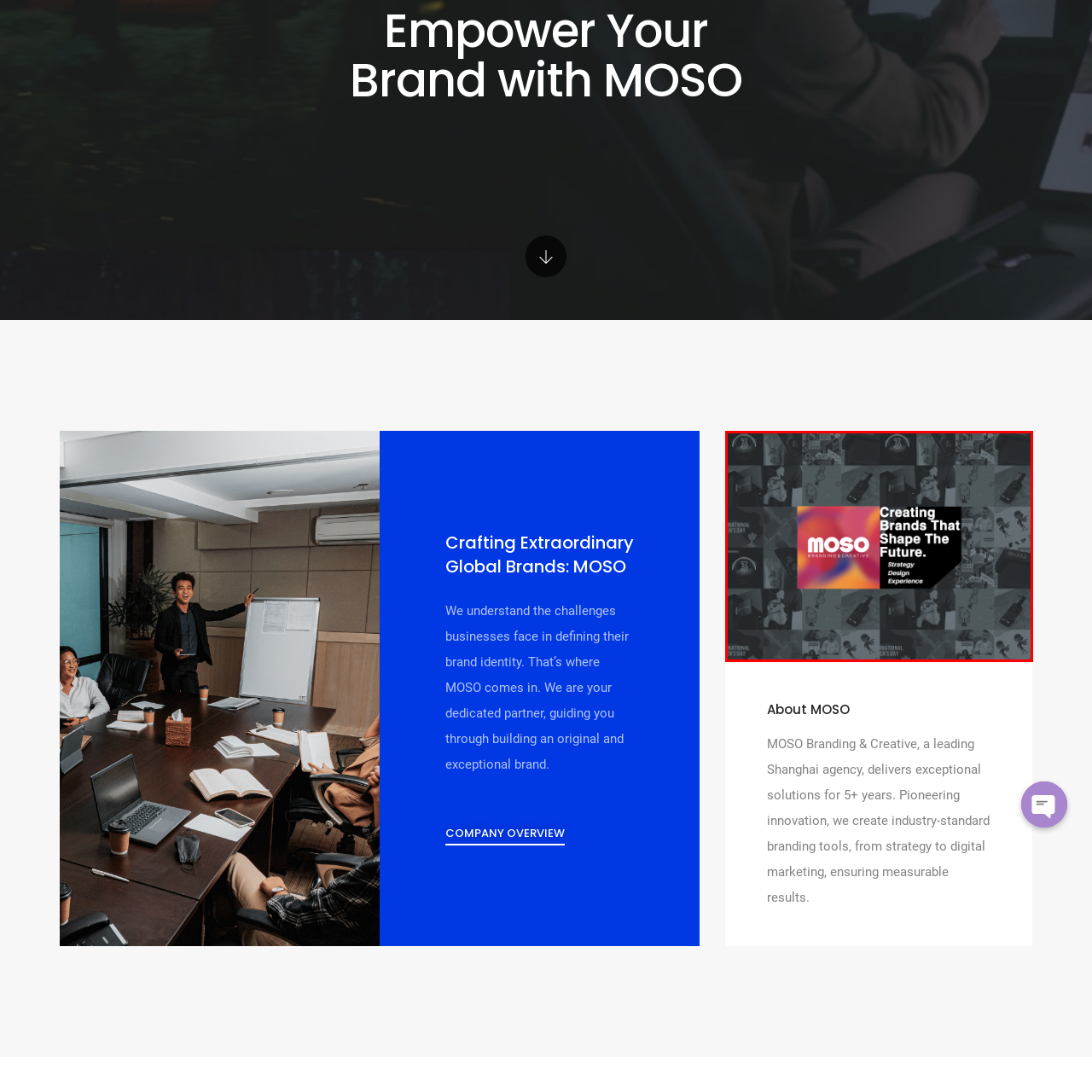Check the content in the red bounding box and reply to the question using a single word or phrase:
What are the three services offered by MOSO?

Strategy, Design, Experience